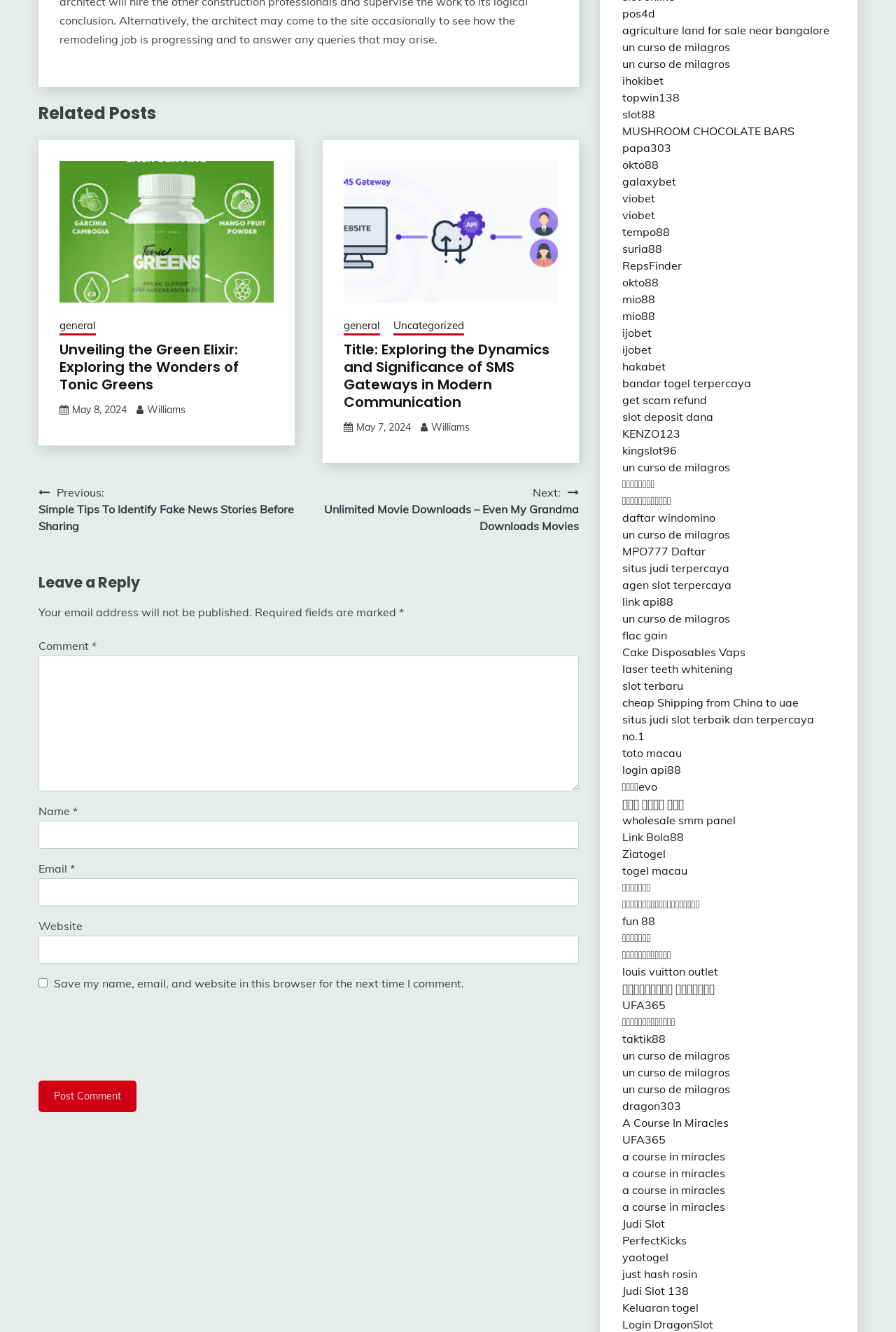Give a short answer using one word or phrase for the question:
What is the function of the 'Post Comment' button?

To submit a comment